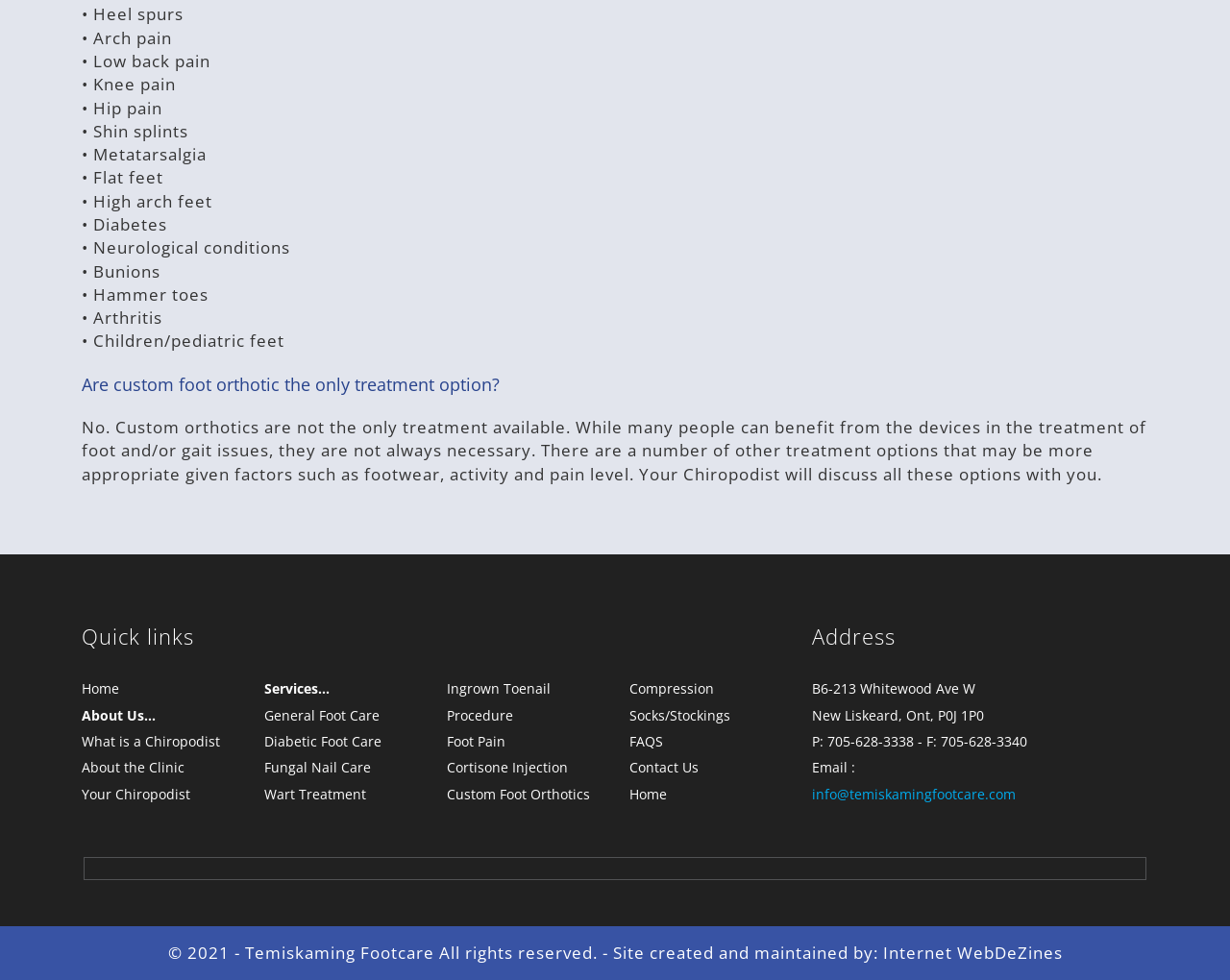Determine the bounding box coordinates of the element's region needed to click to follow the instruction: "Visit 'FAQS' page". Provide these coordinates as four float numbers between 0 and 1, formatted as [left, top, right, bottom].

[0.512, 0.746, 0.539, 0.765]